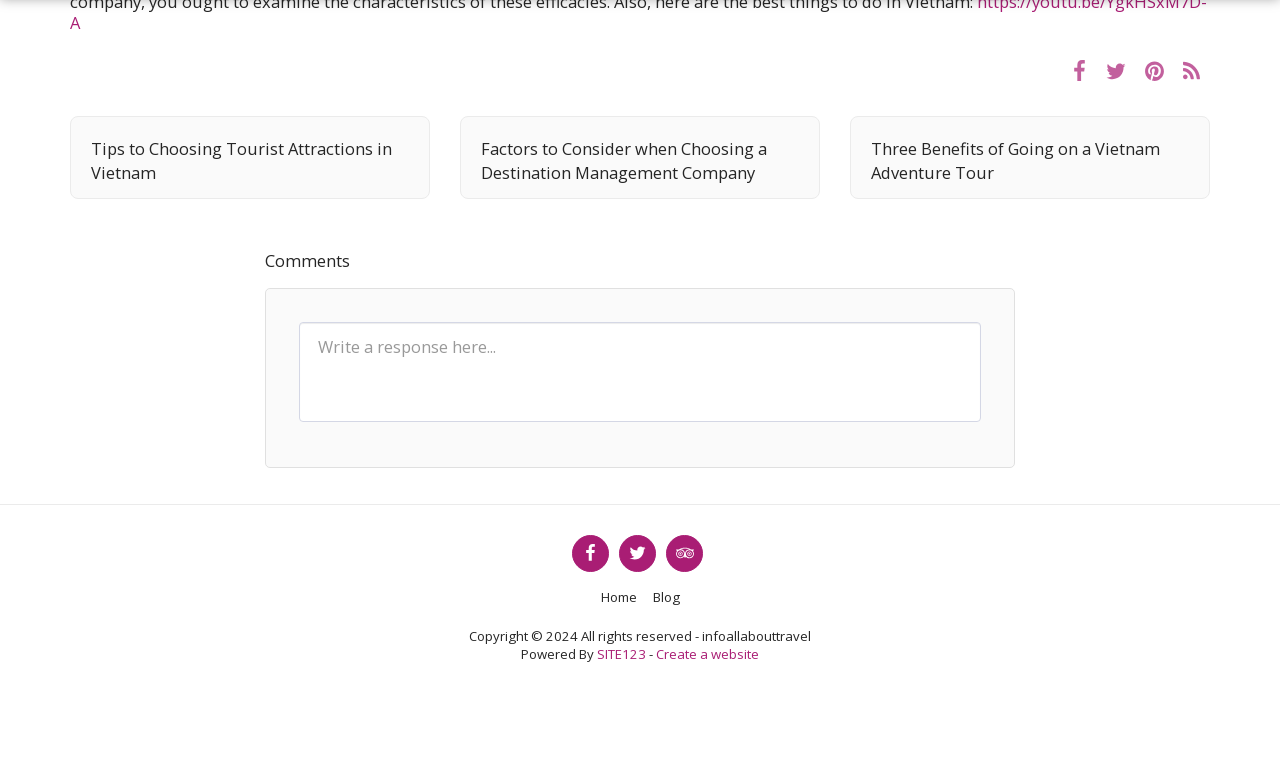Identify the bounding box coordinates of the clickable region required to complete the instruction: "Write a response in the comment box". The coordinates should be given as four float numbers within the range of 0 and 1, i.e., [left, top, right, bottom].

[0.234, 0.421, 0.766, 0.552]